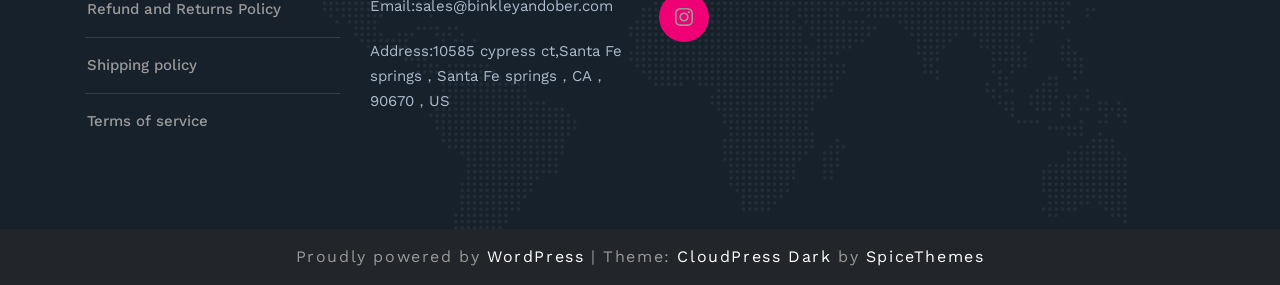Provide the bounding box coordinates, formatted as (top-left x, top-left y, bottom-right x, bottom-right y), with all values being floating point numbers between 0 and 1. Identify the bounding box of the UI element that matches the description: Refund and Returns Policy

[0.068, 0.0, 0.22, 0.063]